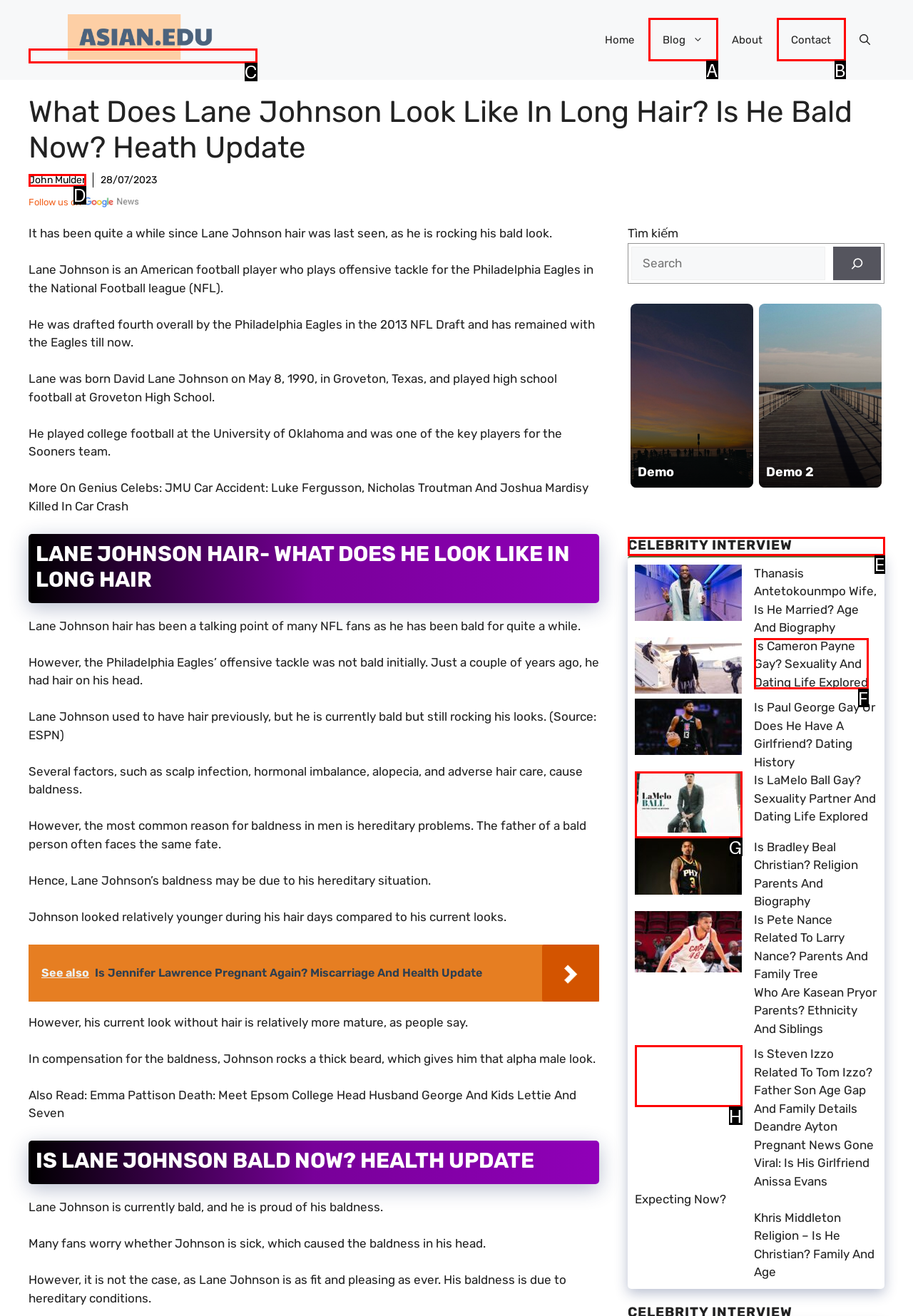Identify the letter of the option that should be selected to accomplish the following task: Check out the 'CELEBRITY INTERVIEW' section. Provide the letter directly.

E